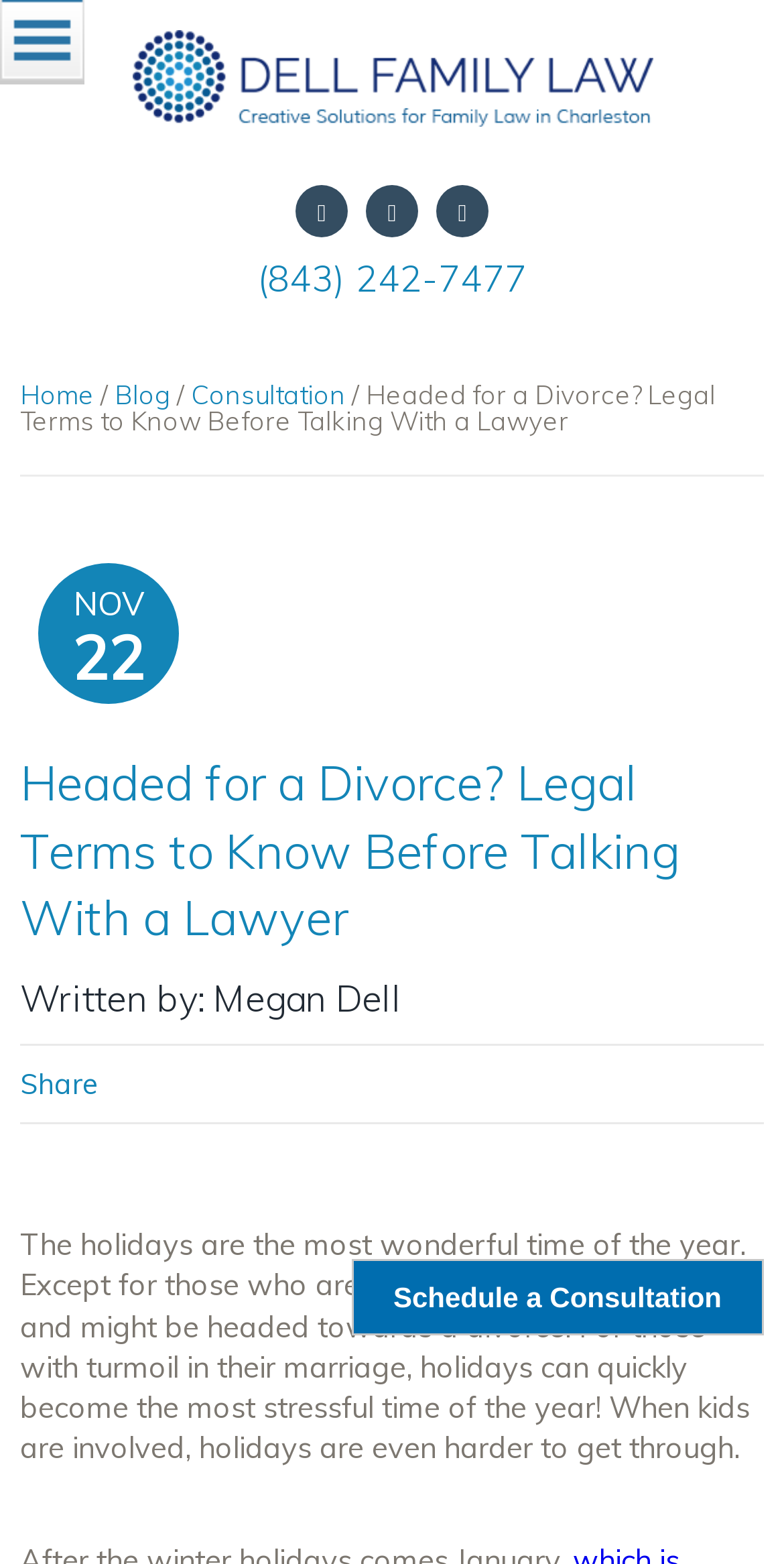Show the bounding box coordinates of the element that should be clicked to complete the task: "Go to the blog page".

[0.146, 0.242, 0.218, 0.262]